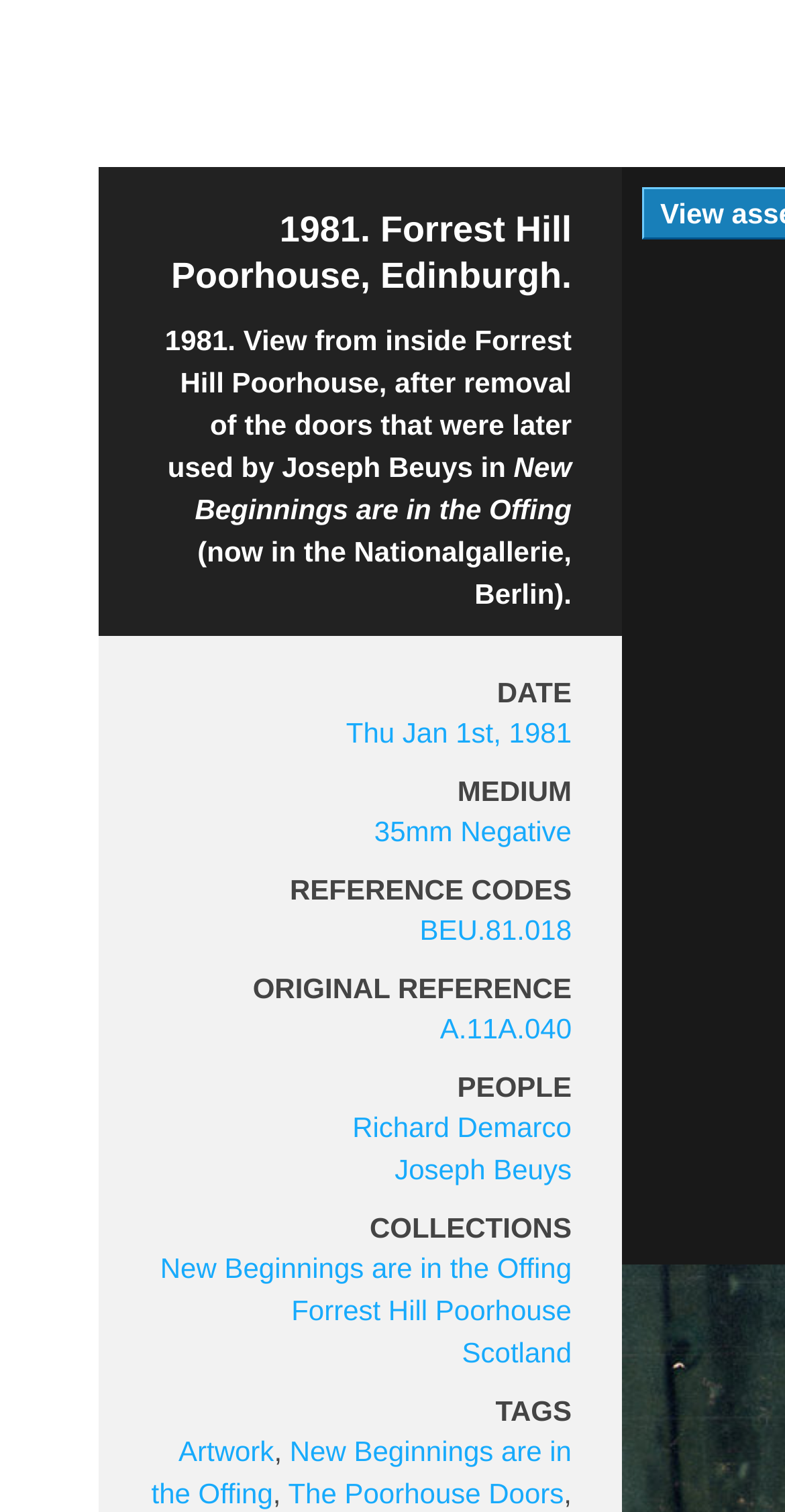Who is the person associated with the reference code 'A.11A.040'?
Using the information presented in the image, please offer a detailed response to the question.

The association can be inferred from the 'ORIGINAL REFERENCE' section, which lists 'A.11A.040' as the reference code, and 'Richard Demarco' is listed under the 'PEOPLE' section.